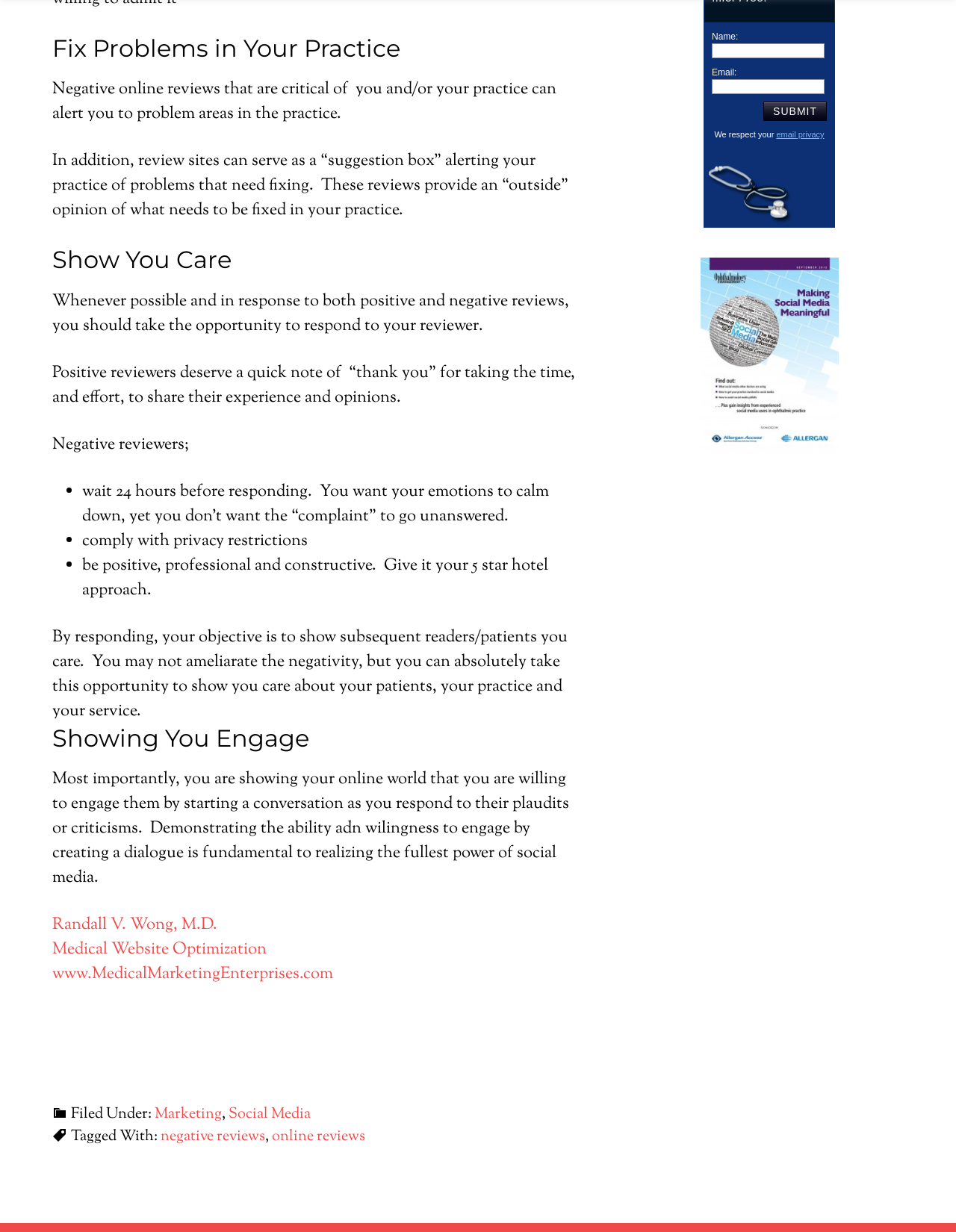What is the benefit of engaging with online reviewers?
Give a detailed response to the question by analyzing the screenshot.

According to the webpage, responding to online reviews demonstrates the ability and willingness to engage with patients and the online community, which is fundamental to realizing the fullest power of social media. This is mentioned in the section 'Showing You Engage'.